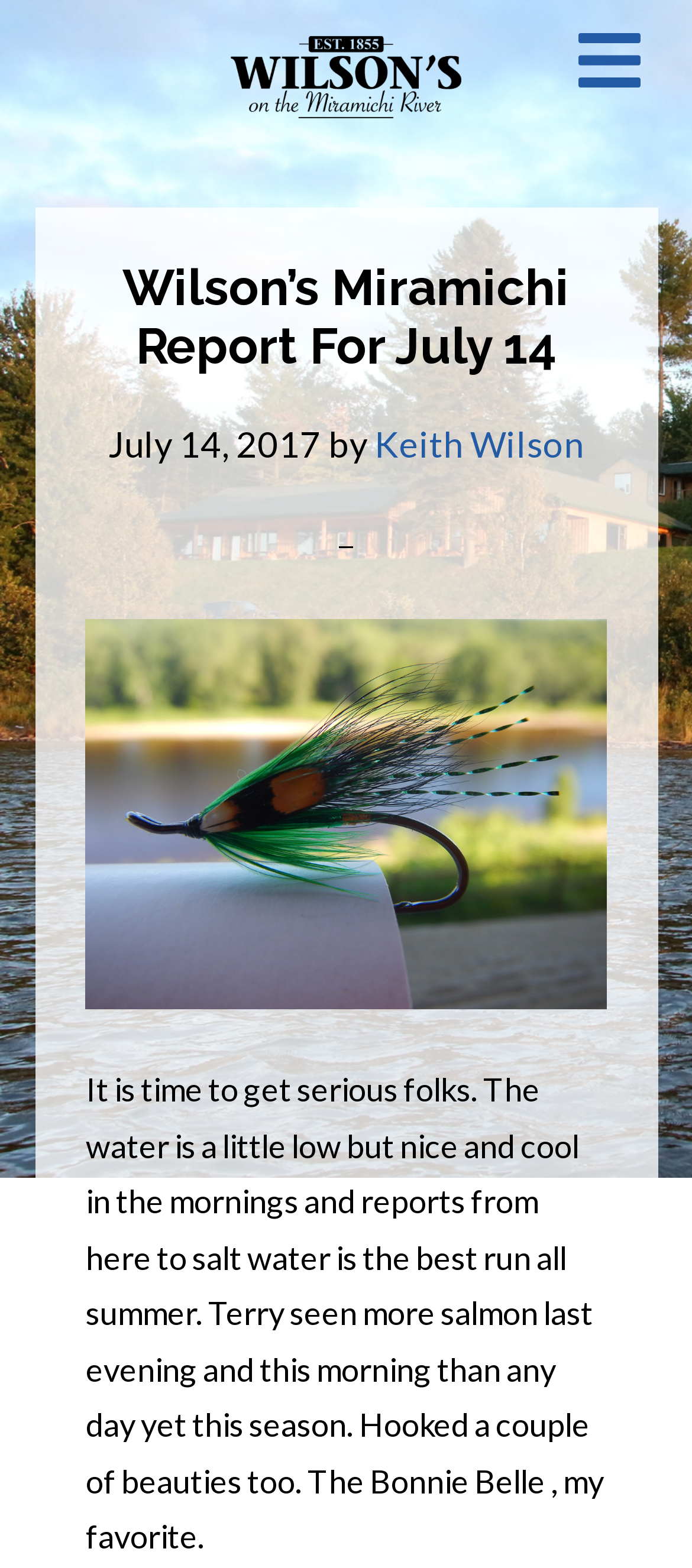Who is the author of the report? From the image, respond with a single word or brief phrase.

Keith Wilson